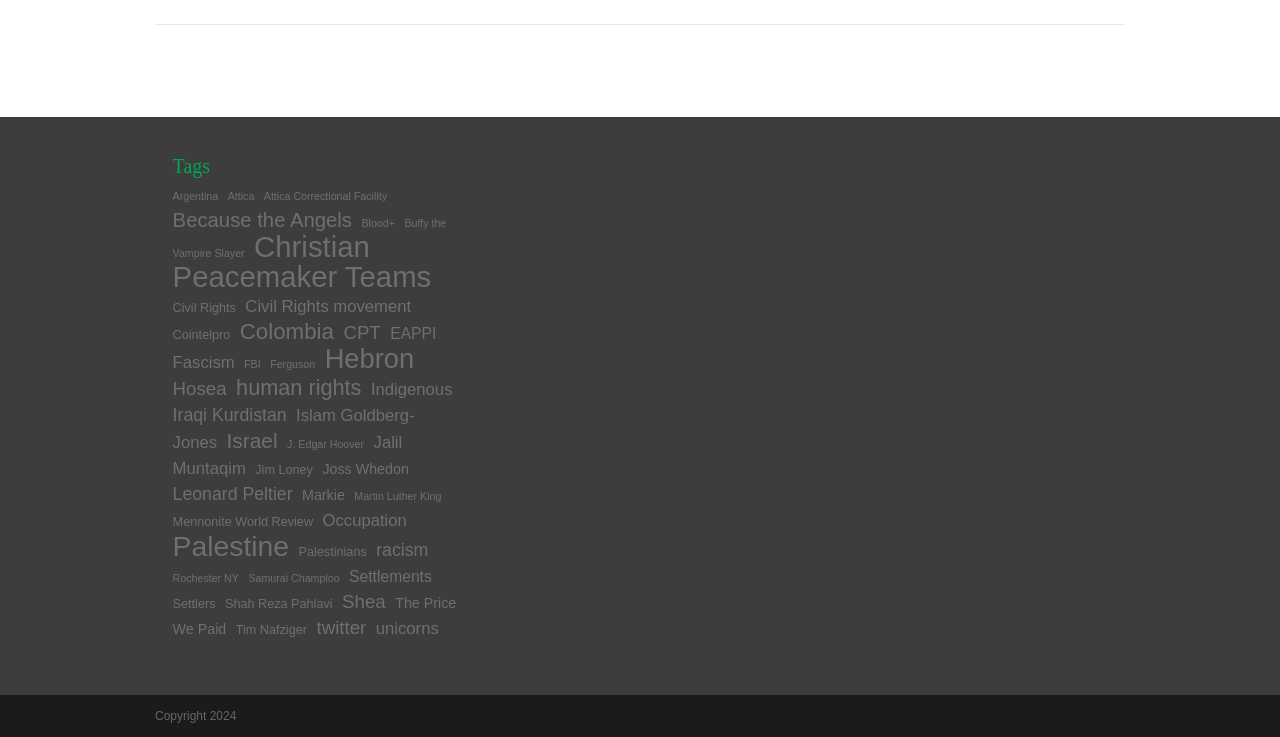Show the bounding box coordinates of the region that should be clicked to follow the instruction: "Click on the link 'Palestine'."

[0.135, 0.718, 0.226, 0.762]